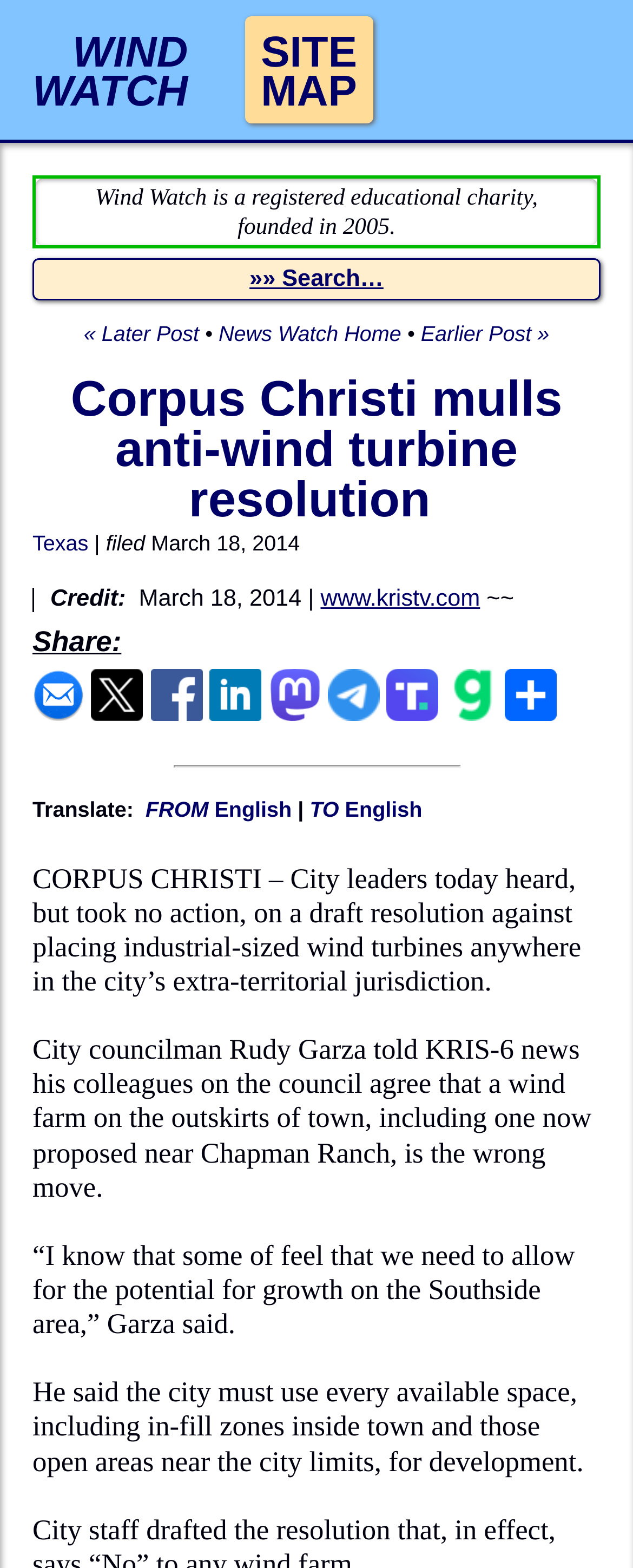Predict the bounding box coordinates for the UI element described as: "WINDWATCH". The coordinates should be four float numbers between 0 and 1, presented as [left, top, right, bottom].

[0.026, 0.01, 0.322, 0.079]